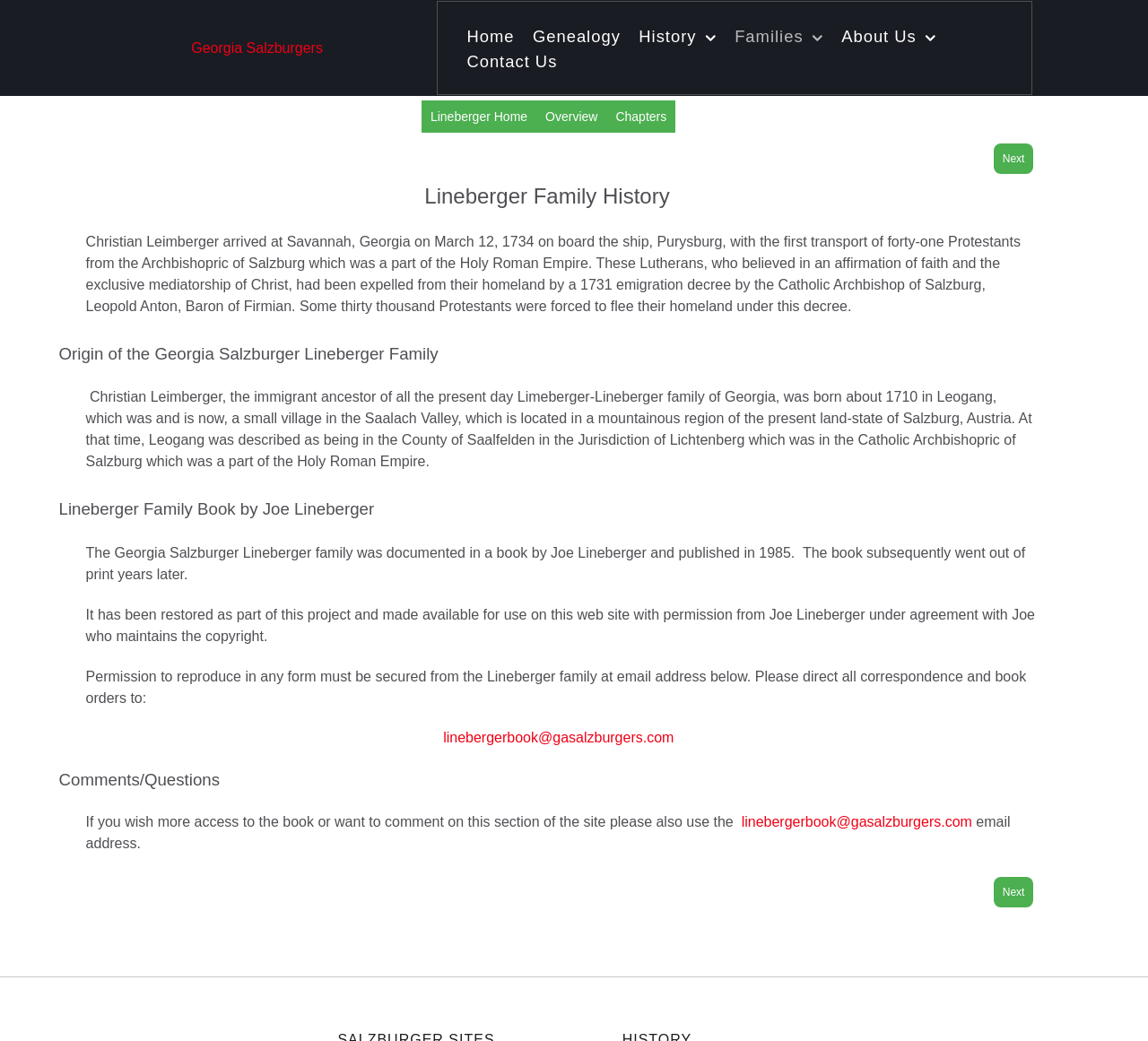Pinpoint the bounding box coordinates of the area that must be clicked to complete this instruction: "Check the company's license".

None